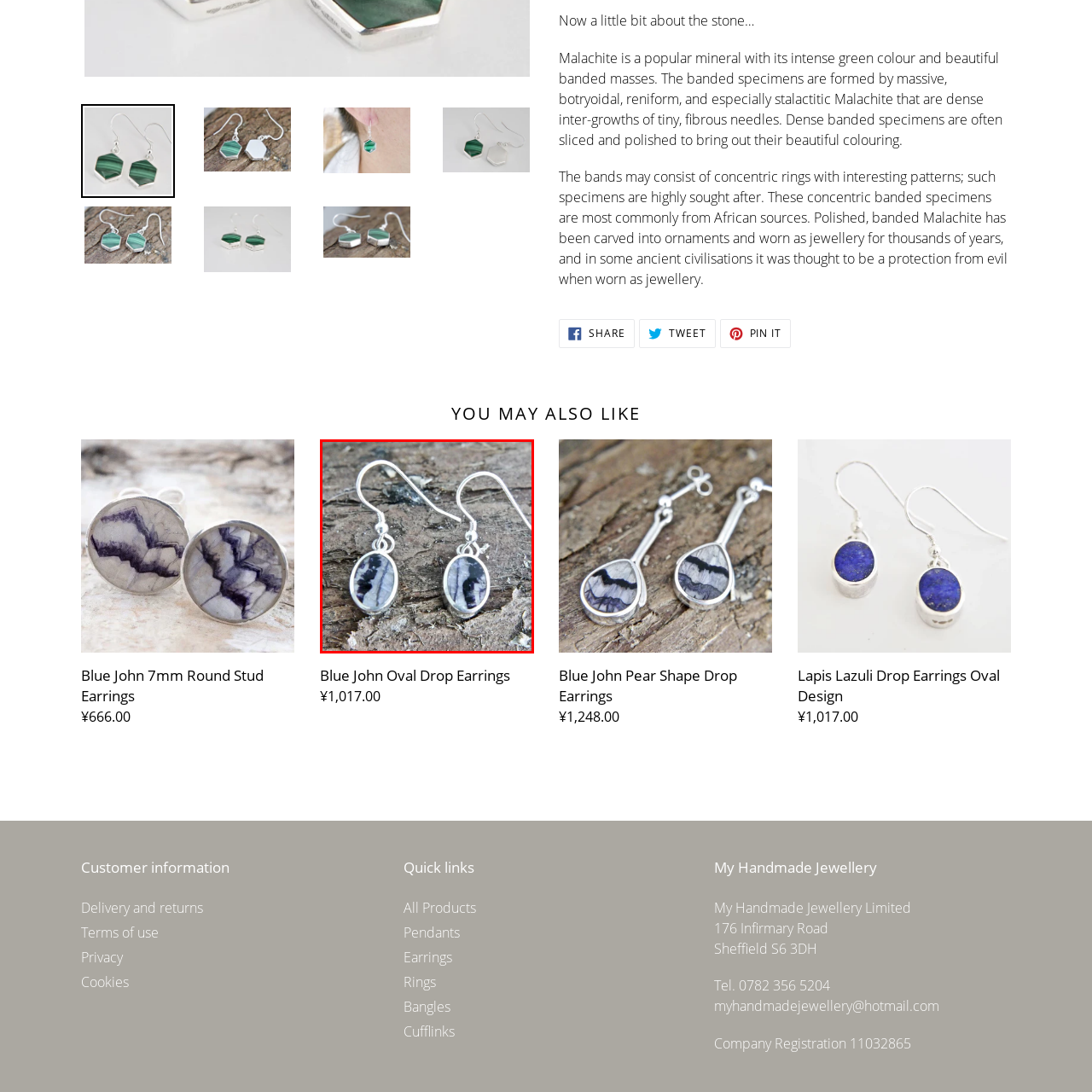Write a comprehensive caption detailing the image within the red boundary.

This image showcases elegant Blue John Oval Drop Earrings, crafted with care and featuring stunning gemstones. Each earring features an oval stone in hues of deep blue and white, beautifully set in a polished silver frame. The design balances sophistication and simplicity, making these earrings a versatile addition to any jewelry collection. They dangle gracefully from a delicate silver hook, adding a touch of elegance to both casual and formal outfits. These earrings are not just a piece of jewelry; they are a statement of style and craftsmanship, perfect for those who appreciate unique and artisan-made accessories.